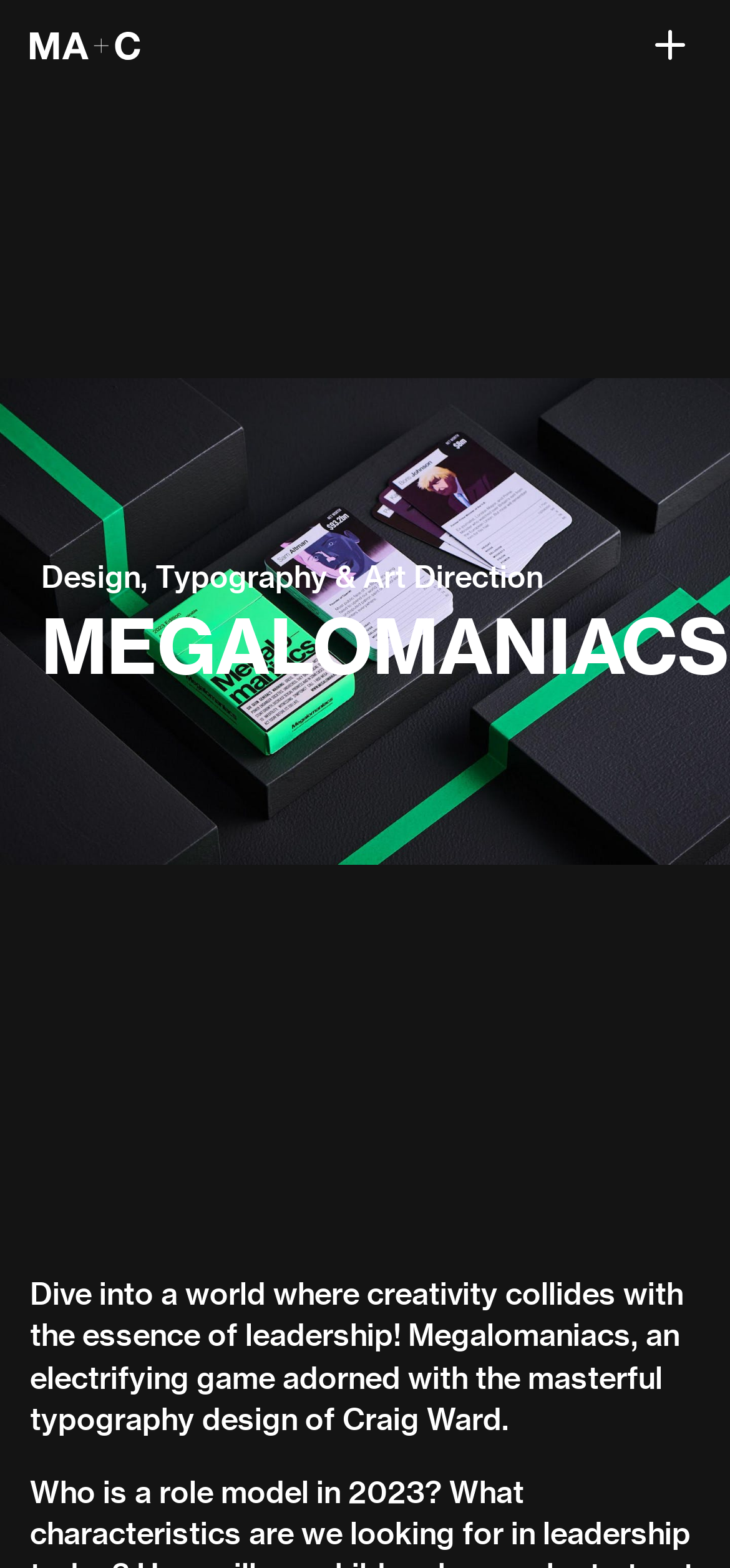Answer the question using only a single word or phrase: 
What is the tone of the webpage?

Electrifying